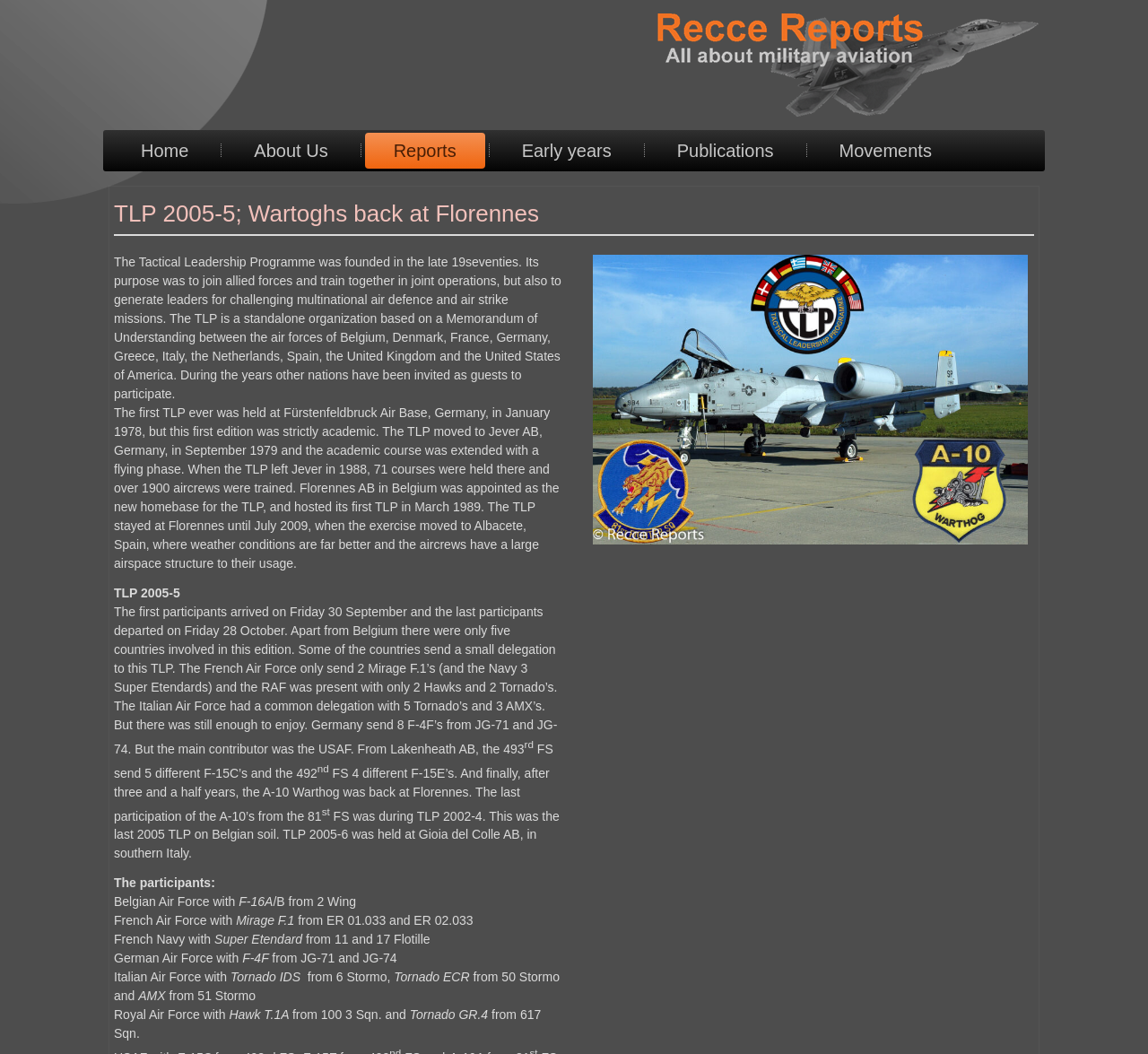Please examine the image and provide a detailed answer to the question: Where was the first TLP held?

According to the text, the first TLP ever was held at Fürstenfeldbruck Air Base, Germany, in January 1978, but this first edition was strictly academic.